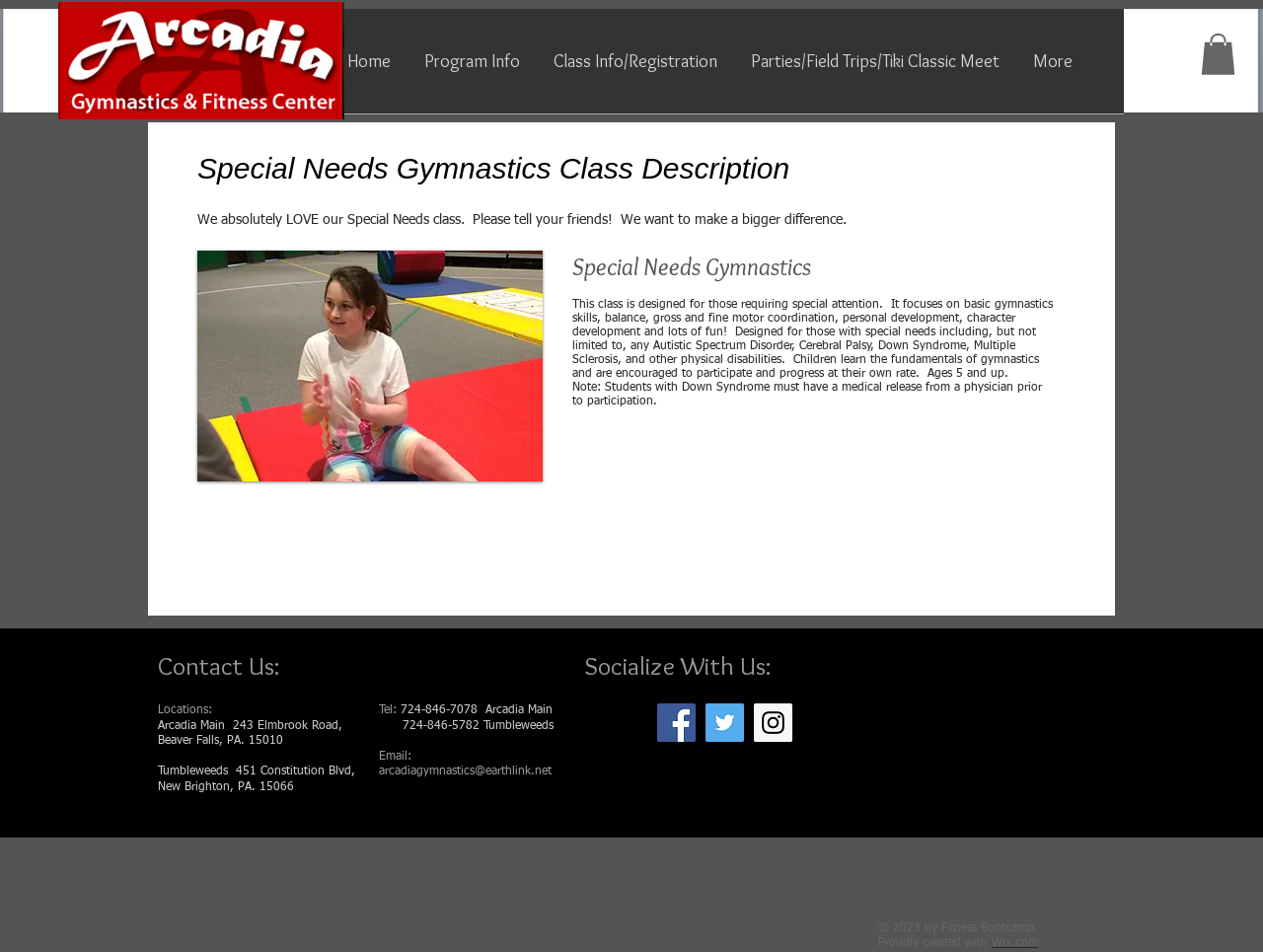Determine the bounding box coordinates of the clickable element to complete this instruction: "Click on the 'Day Herald' link". Provide the coordinates in the format of four float numbers between 0 and 1, [left, top, right, bottom].

None